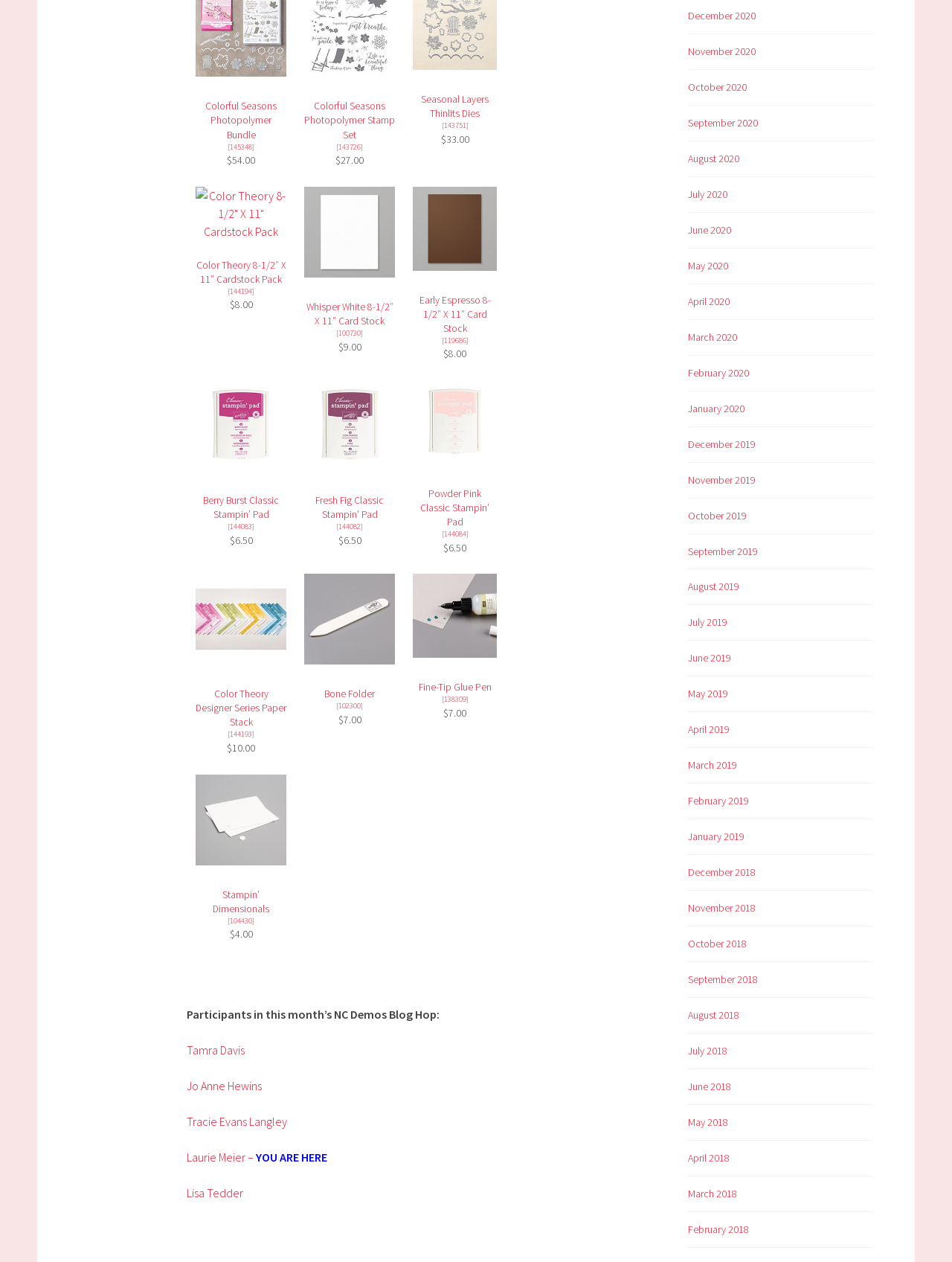Please specify the bounding box coordinates for the clickable region that will help you carry out the instruction: "View details of Color Theory 8-1/2" X 11" Cardstock Pack".

[0.205, 0.177, 0.301, 0.189]